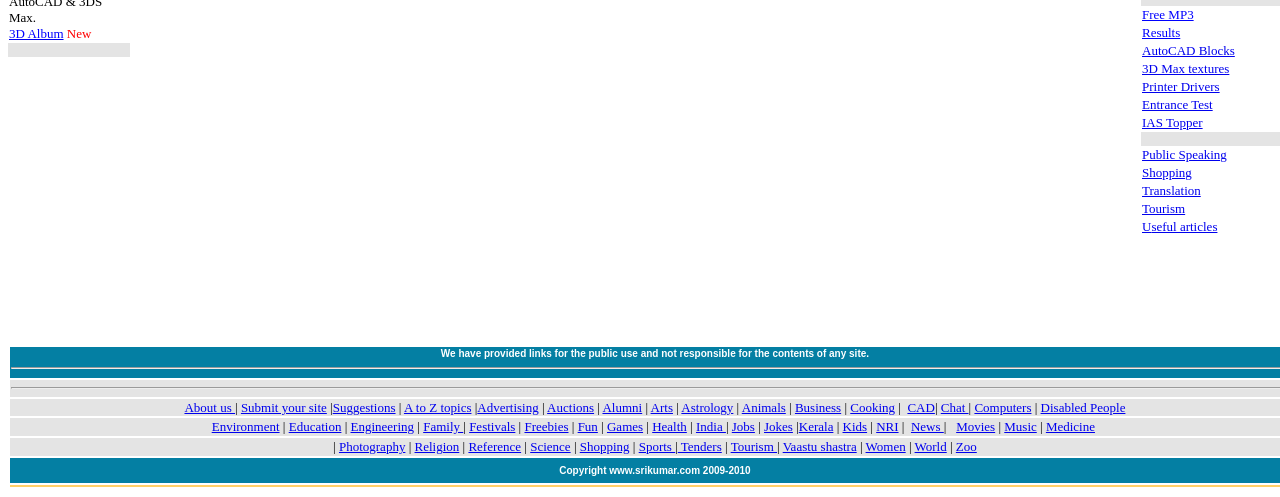What is the theme of the webpage?
Answer the question with a detailed and thorough explanation.

The webpage seems to be a general knowledge or information portal, as it lists various categories and topics, including education, health, jobs, and many others, indicating a broad range of subjects.